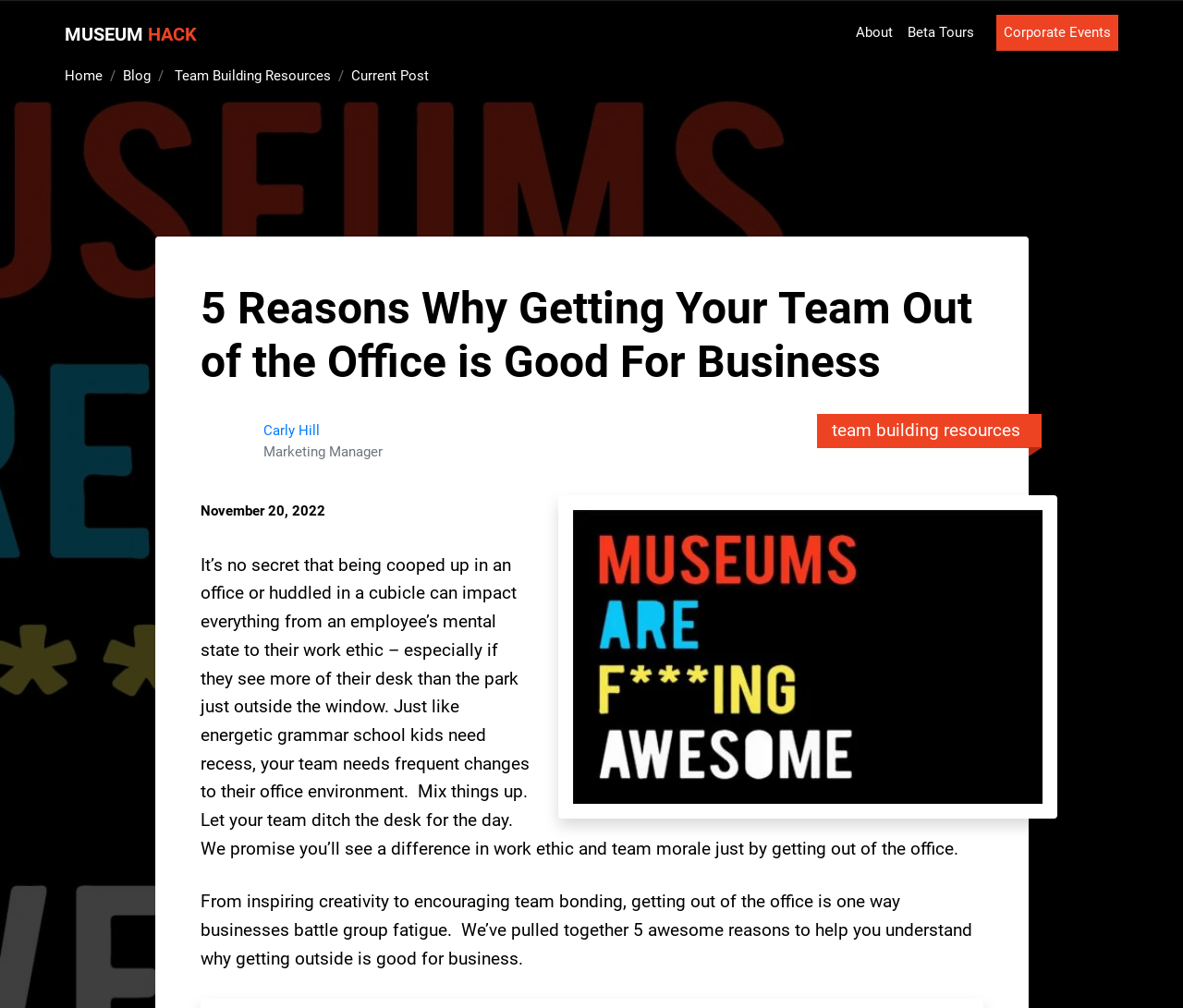Please provide a one-word or short phrase answer to the question:
What is the name of the author of this article?

Carly Hill